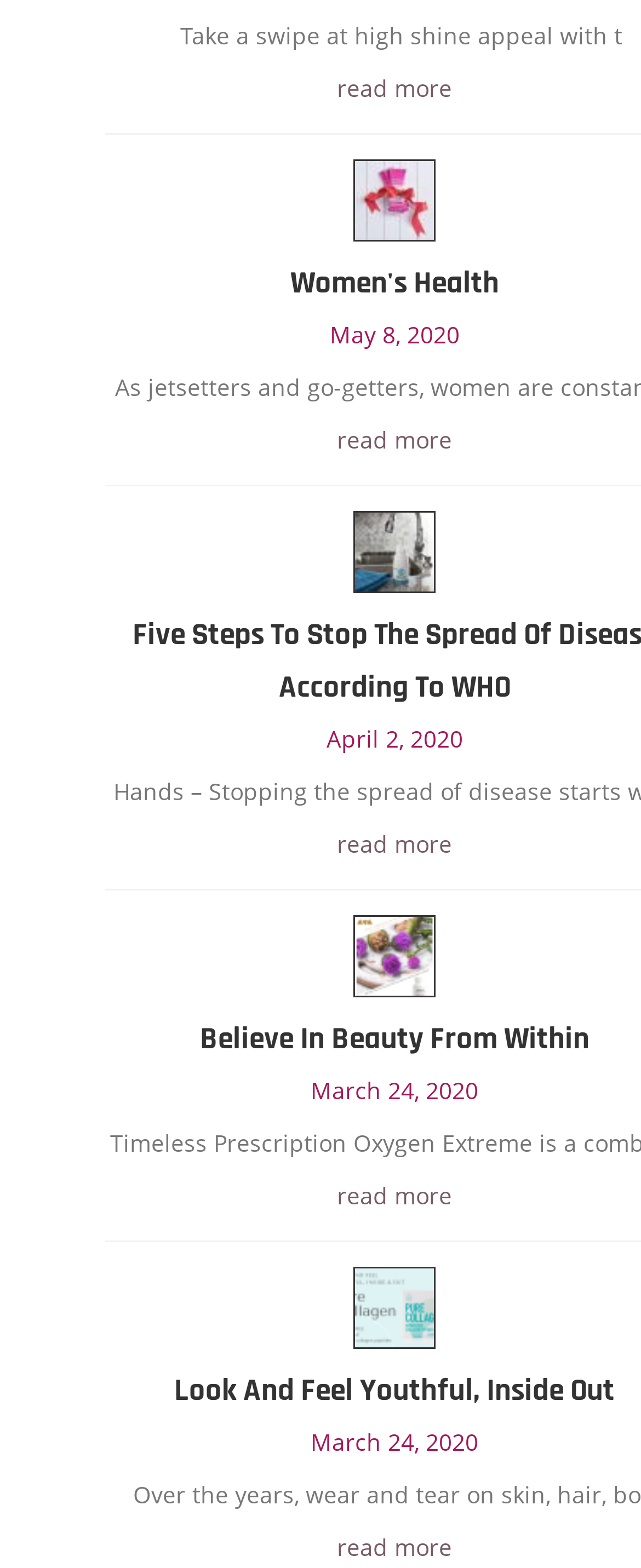Locate the bounding box of the UI element defined by this description: "read more". The coordinates should be given as four float numbers between 0 and 1, formatted as [left, top, right, bottom].

[0.526, 0.977, 0.705, 0.997]